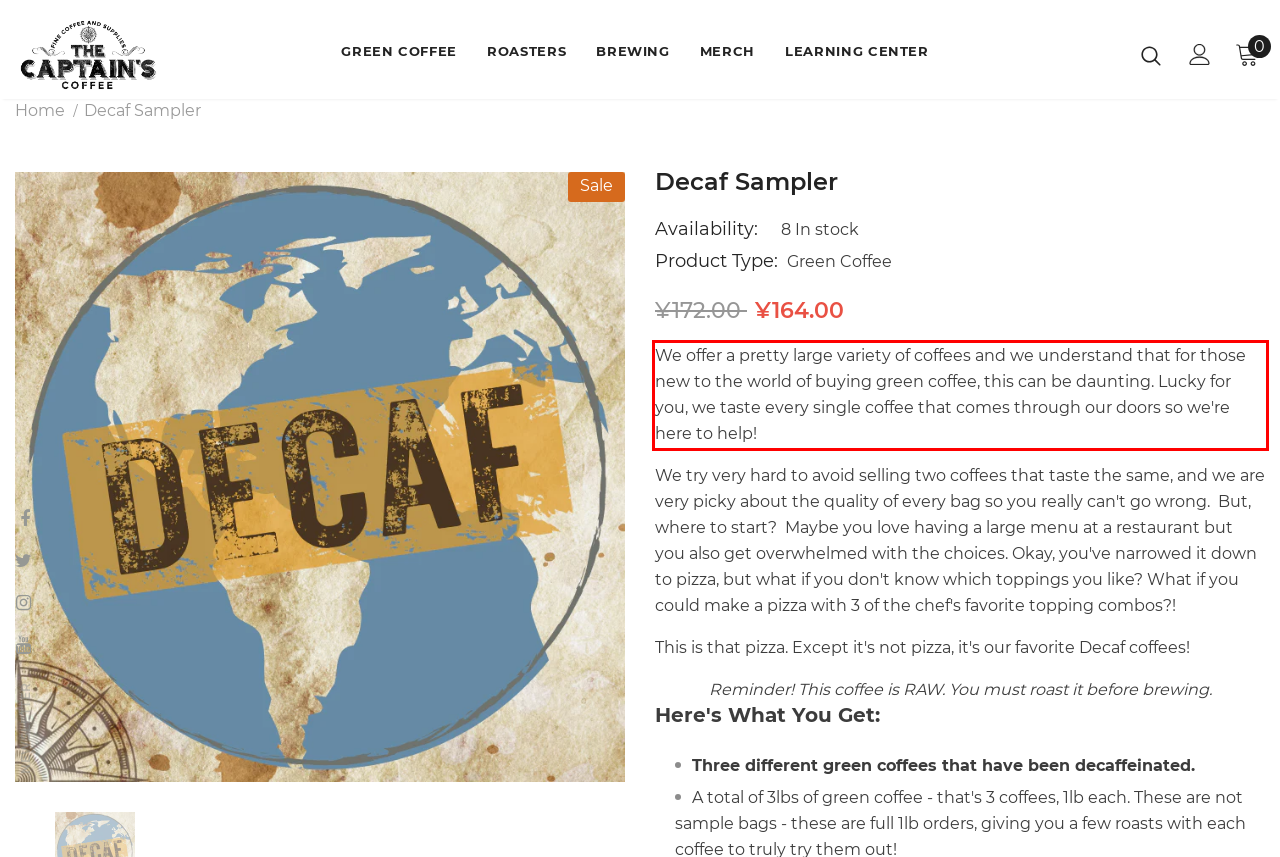Within the screenshot of the webpage, locate the red bounding box and use OCR to identify and provide the text content inside it.

We offer a pretty large variety of coffees and we understand that for those new to the world of buying green coffee, this can be daunting. Lucky for you, we taste every single coffee that comes through our doors so we're here to help!